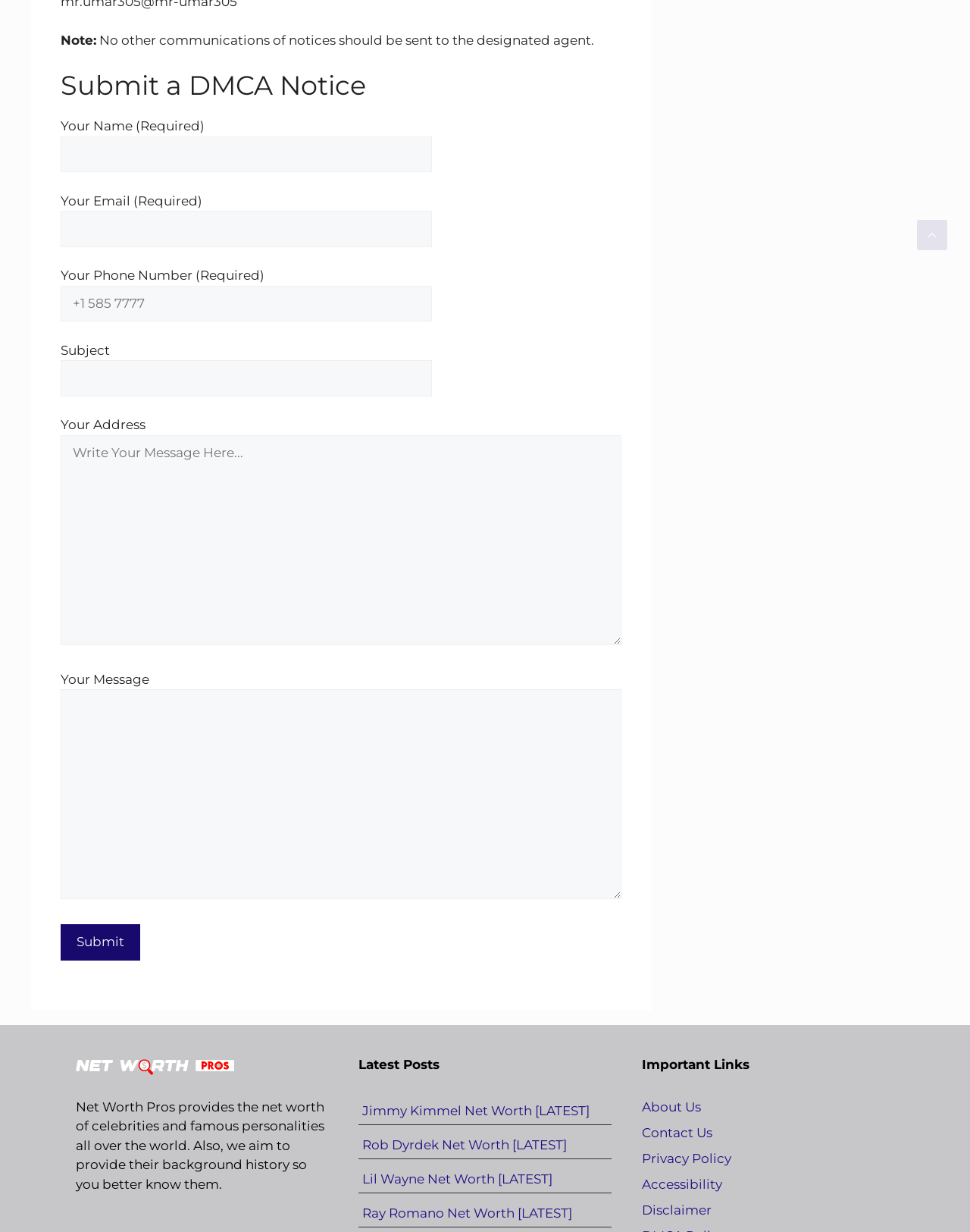What is the purpose of the form on this webpage?
Provide a short answer using one word or a brief phrase based on the image.

Submit a DMCA Notice